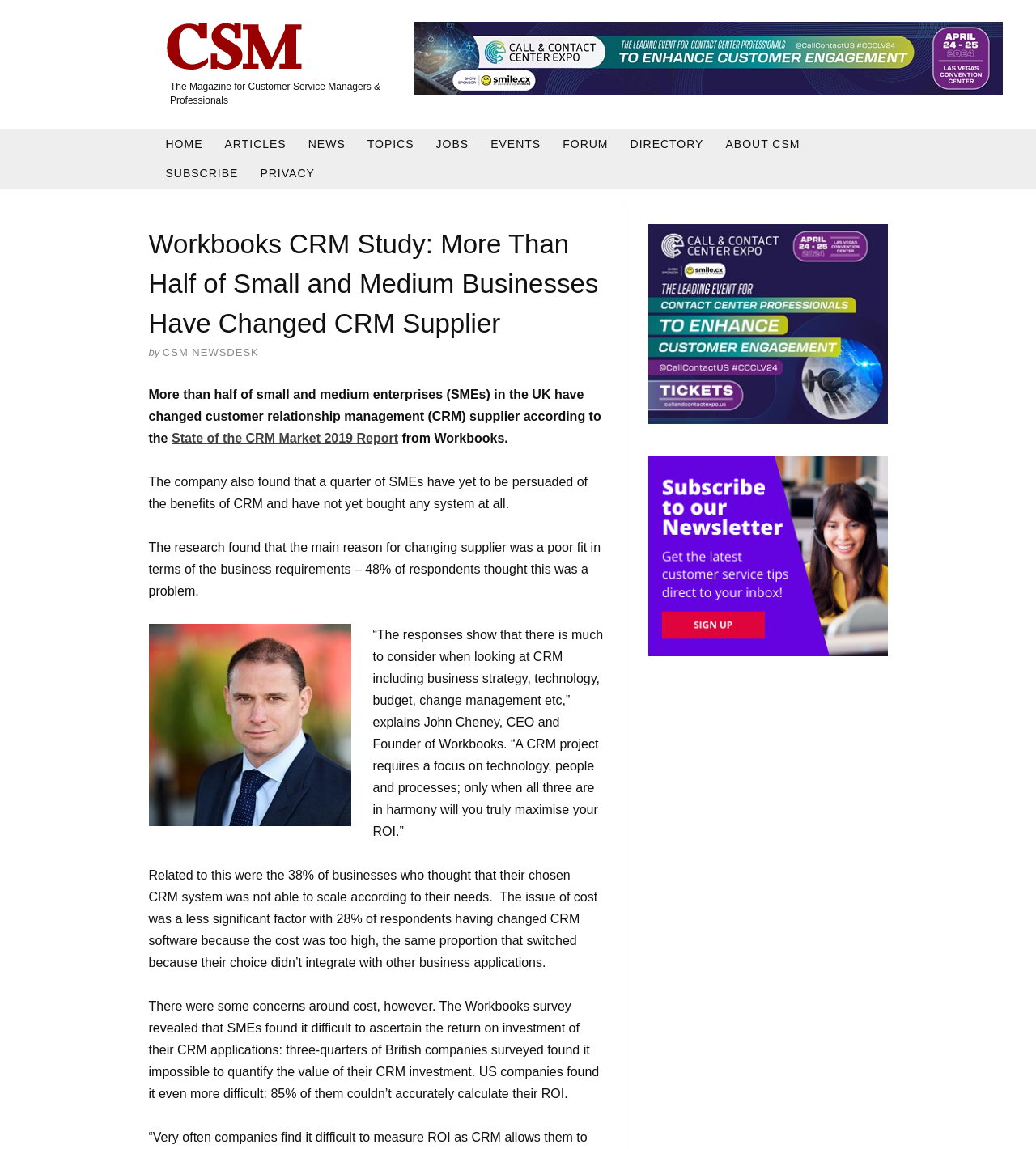What percentage of SMEs have yet to be persuaded of the benefits of CRM?
Refer to the screenshot and respond with a concise word or phrase.

A quarter